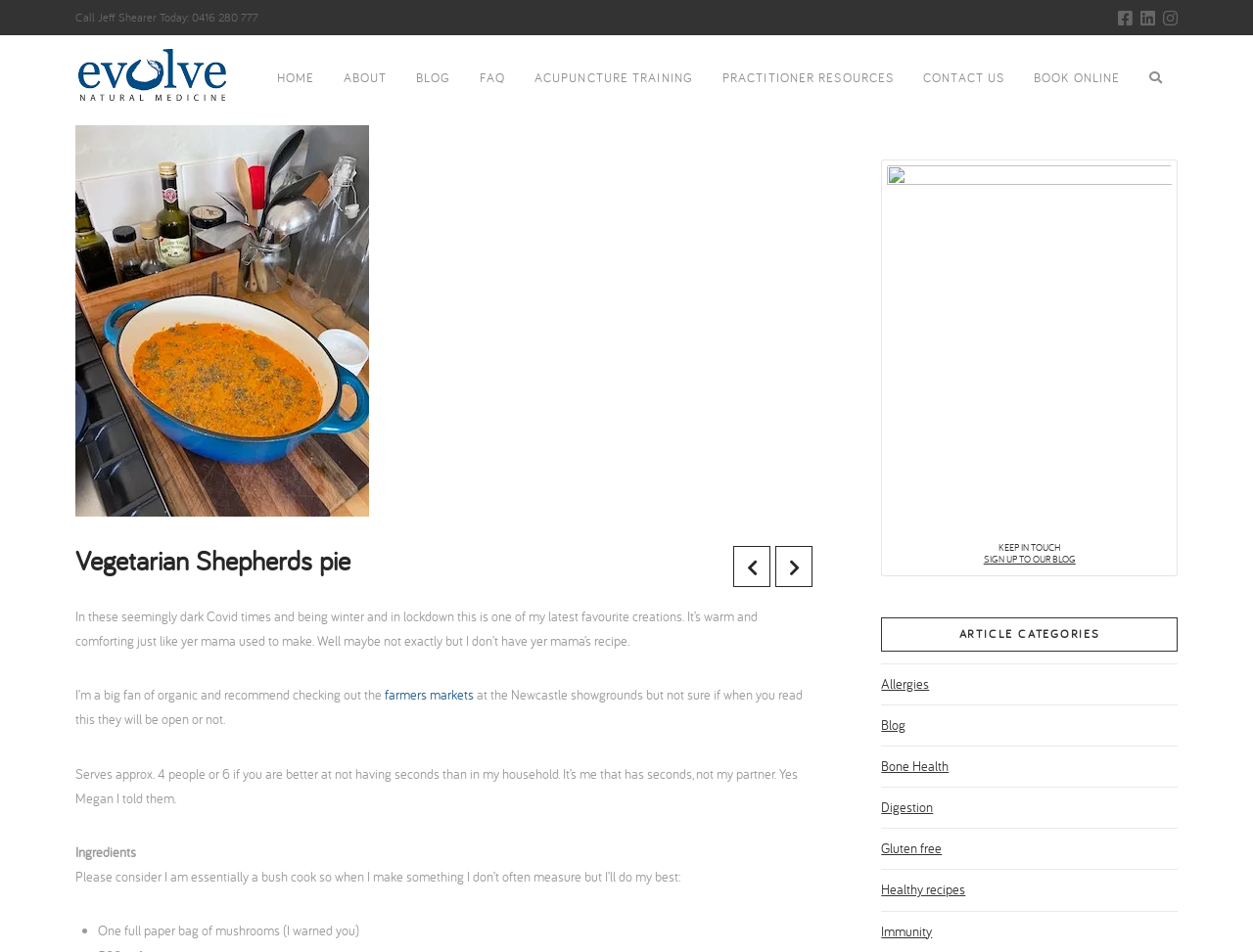Find the bounding box coordinates corresponding to the UI element with the description: "Healthy recipes". The coordinates should be formatted as [left, top, right, bottom], with values as floats between 0 and 1.

[0.703, 0.914, 0.771, 0.956]